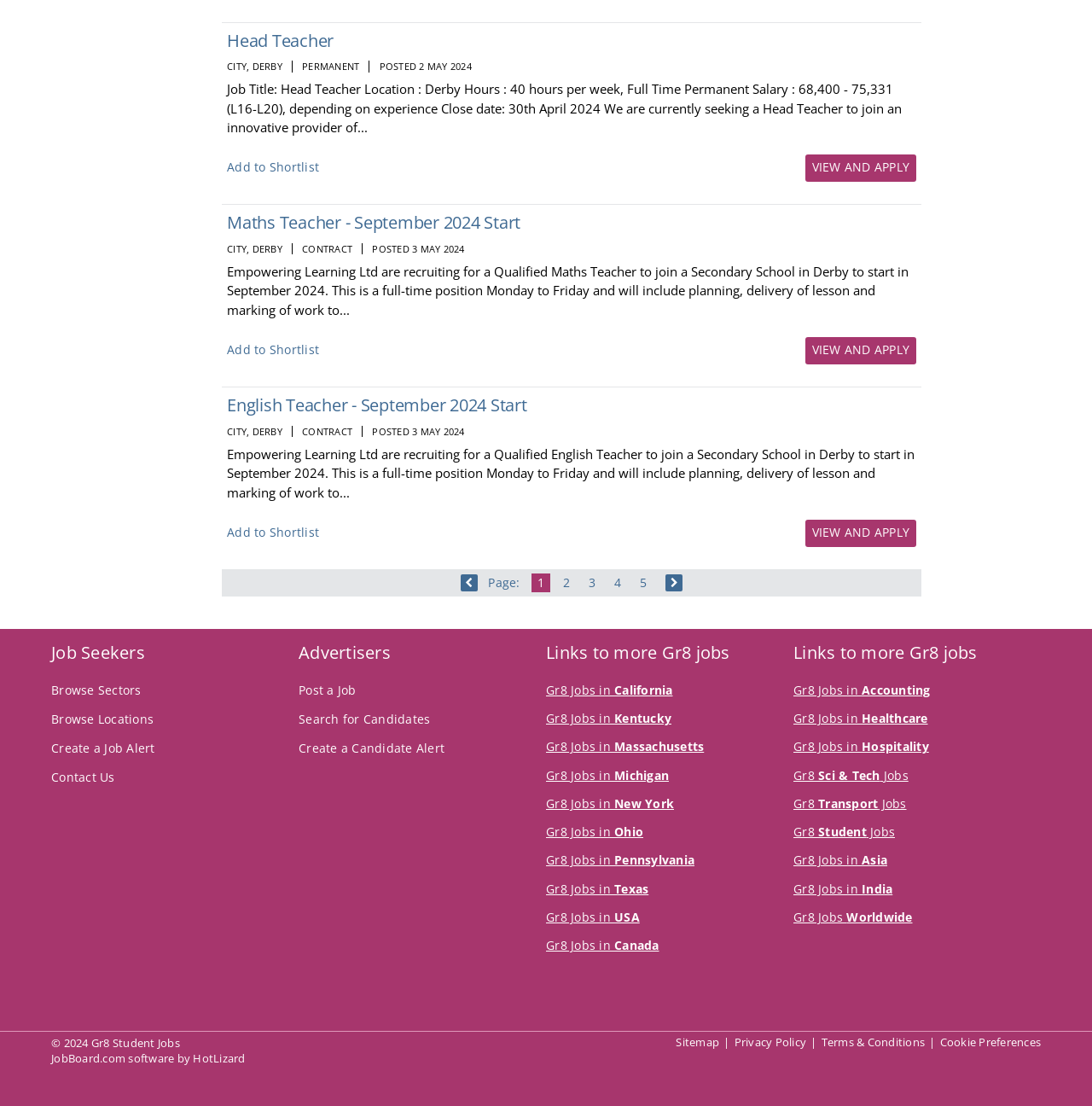Please specify the bounding box coordinates of the element that should be clicked to execute the given instruction: 'Browse jobs in California'. Ensure the coordinates are four float numbers between 0 and 1, expressed as [left, top, right, bottom].

[0.5, 0.616, 0.616, 0.631]